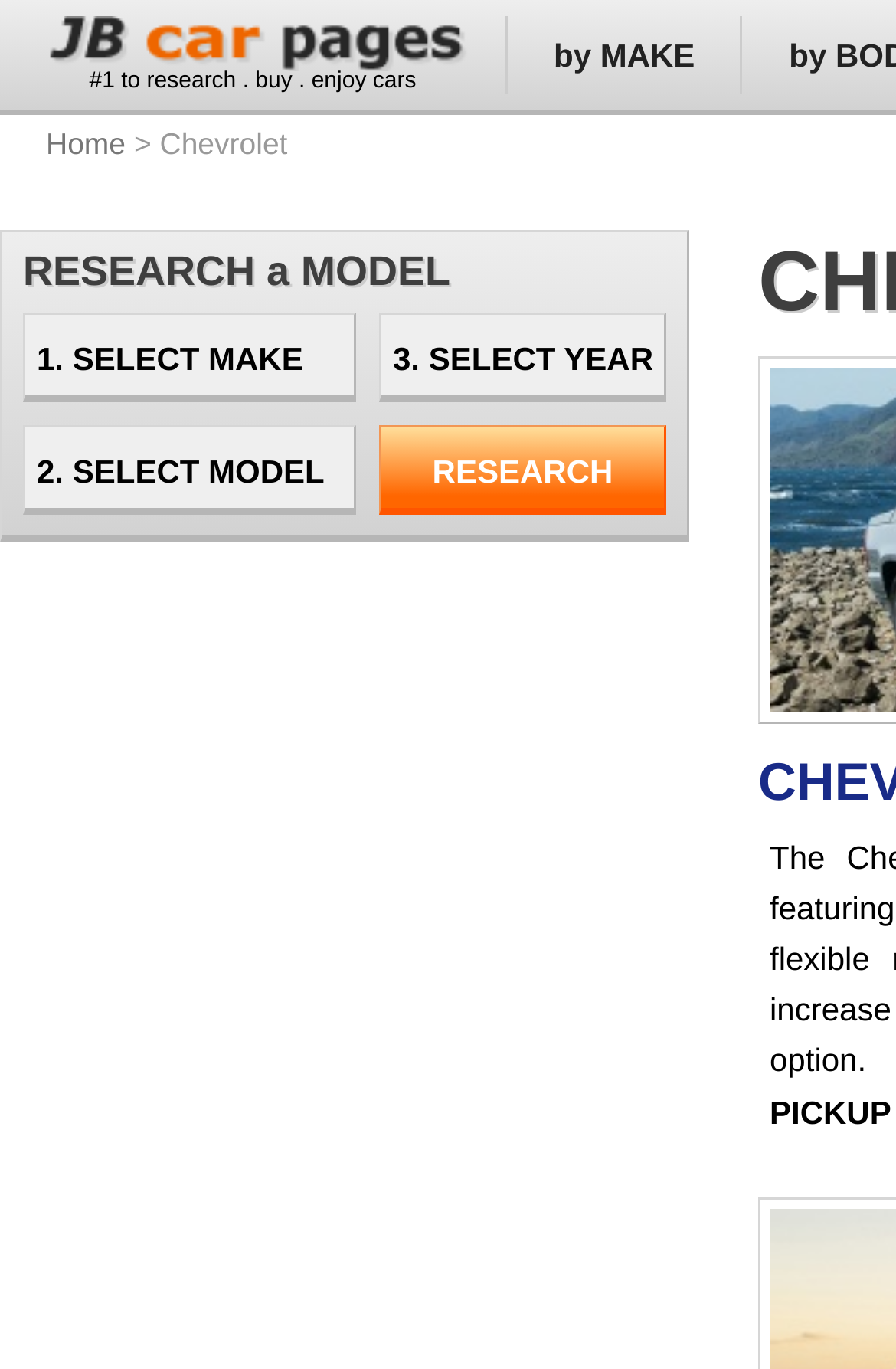What is the tagline of the website?
Answer briefly with a single word or phrase based on the image.

#1 to research. buy. enjoy cars